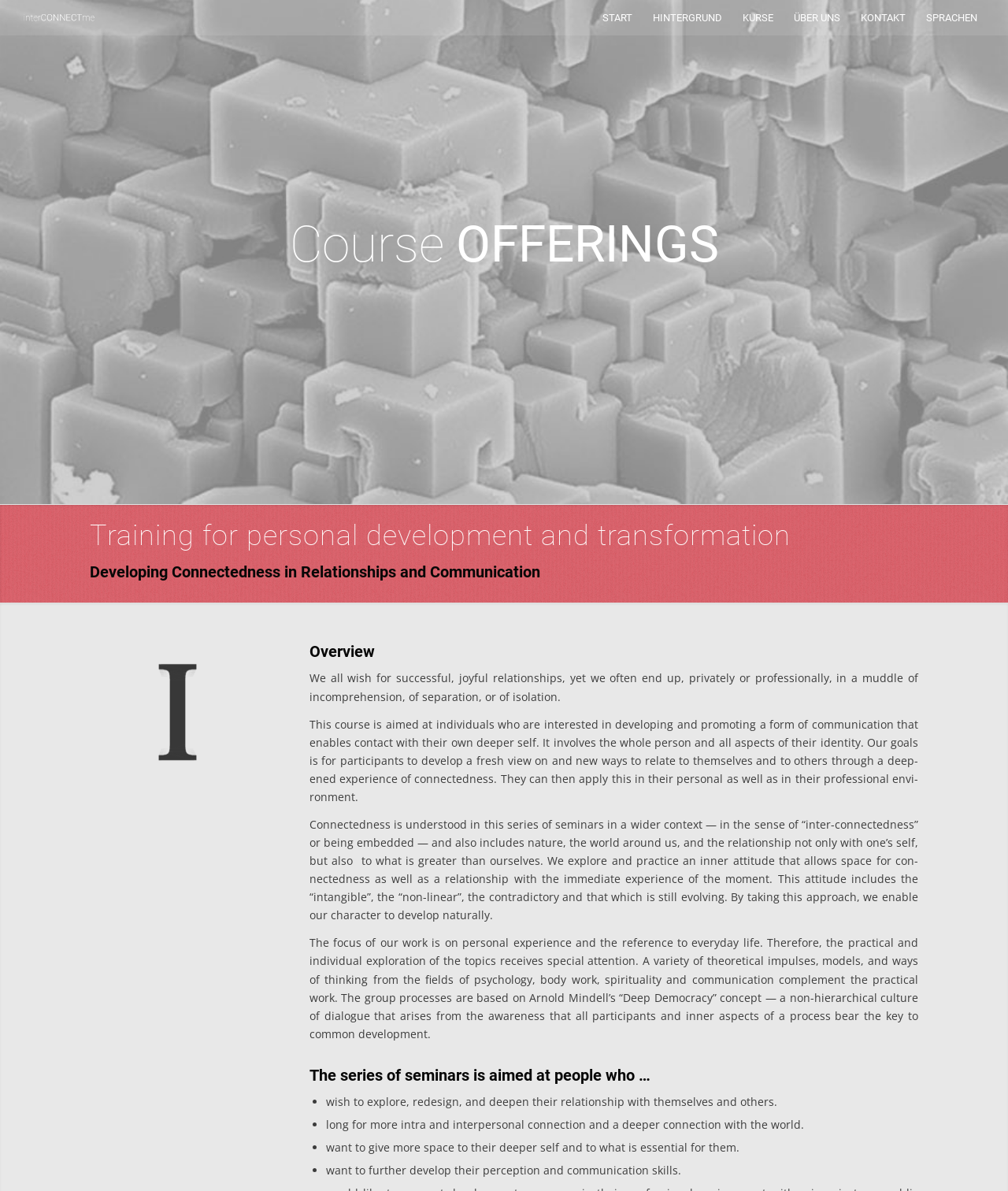Determine the bounding box of the UI component based on this description: "Über uns". The bounding box coordinates should be four float values between 0 and 1, i.e., [left, top, right, bottom].

[0.778, 0.0, 0.844, 0.03]